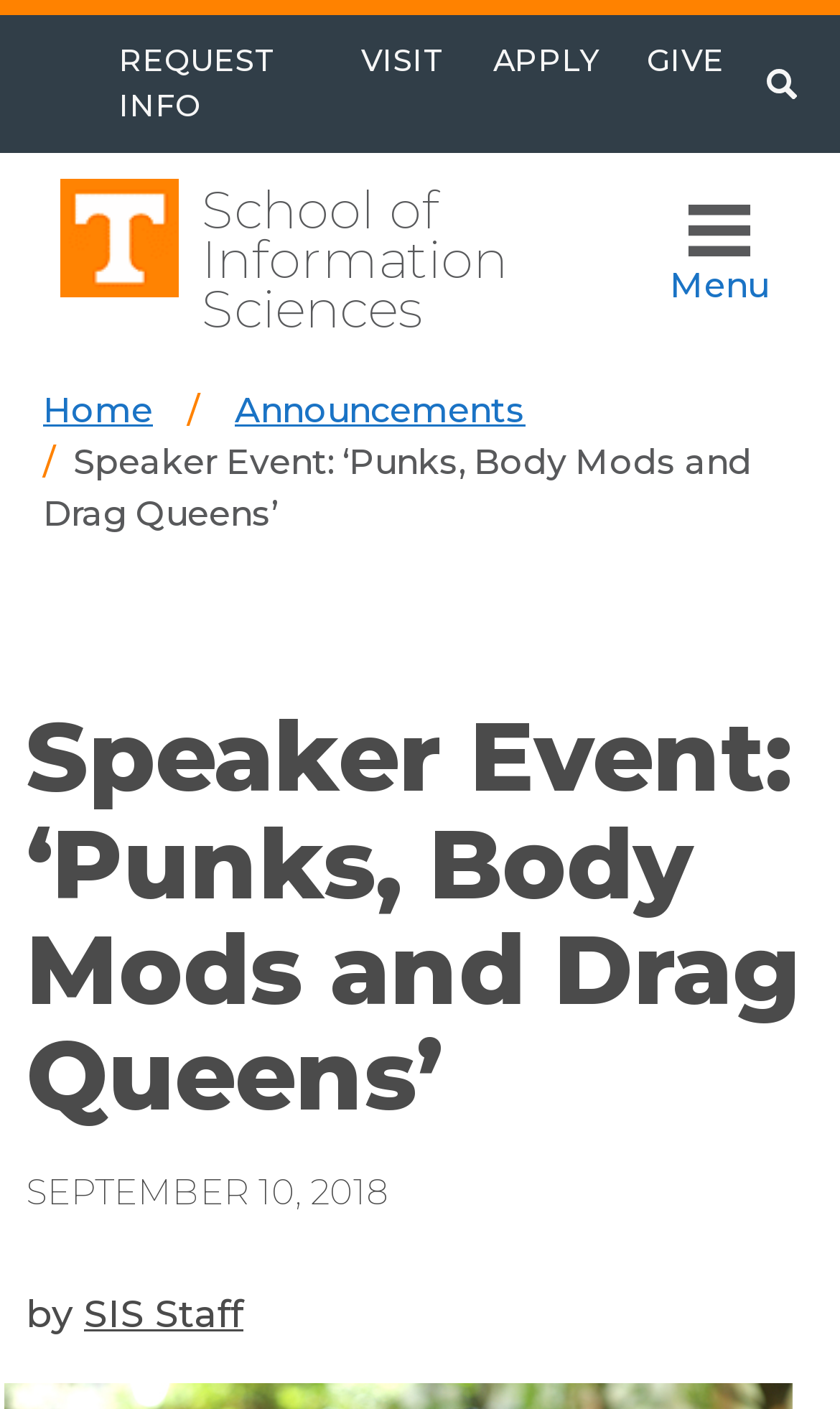Please determine the bounding box of the UI element that matches this description: All. The coordinates should be given as (top-left x, top-left y, bottom-right x, bottom-right y), with all values between 0 and 1.

None